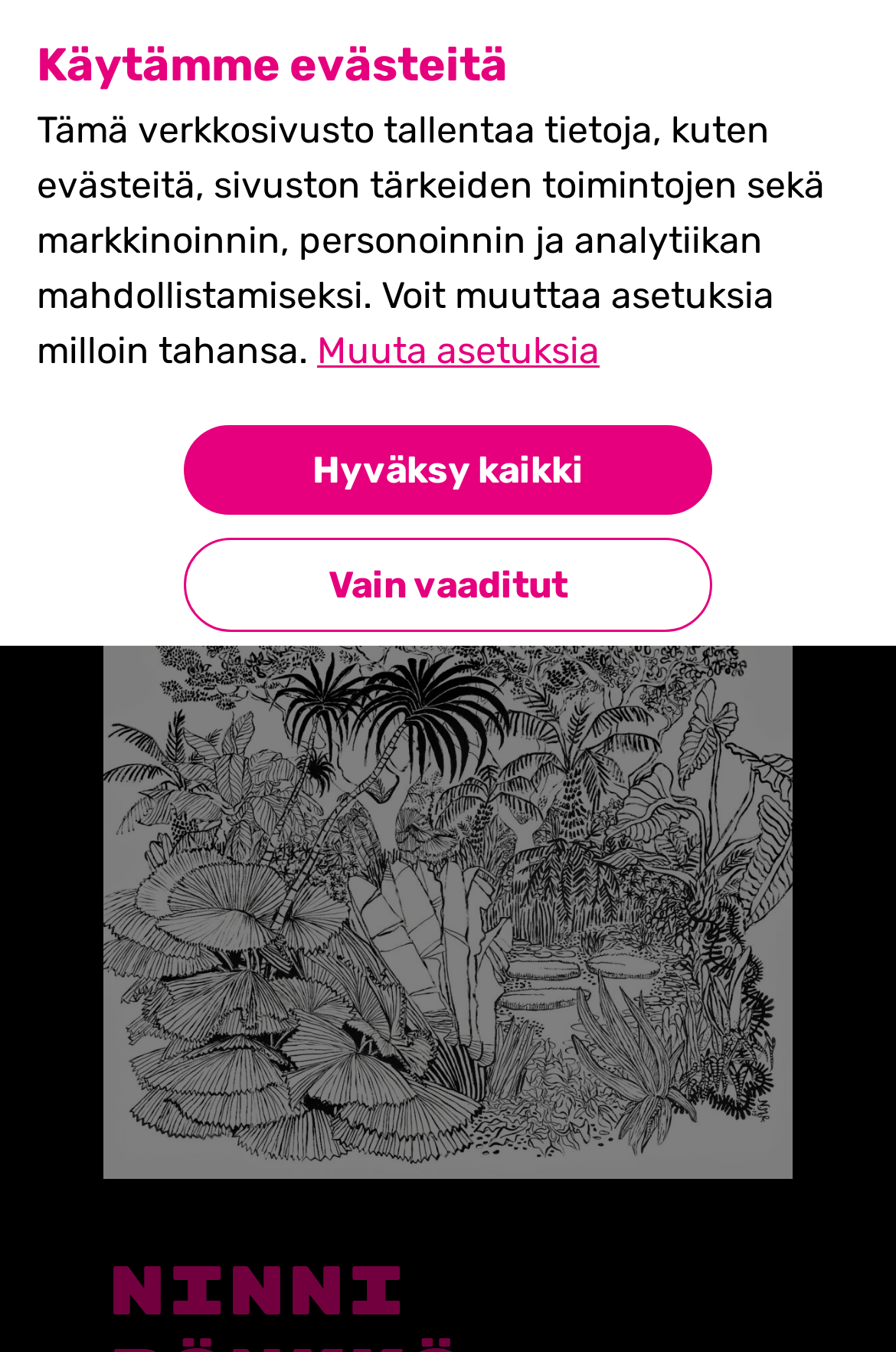Identify the bounding box coordinates for the UI element described as: "Etusivu".

[0.077, 0.289, 0.223, 0.321]